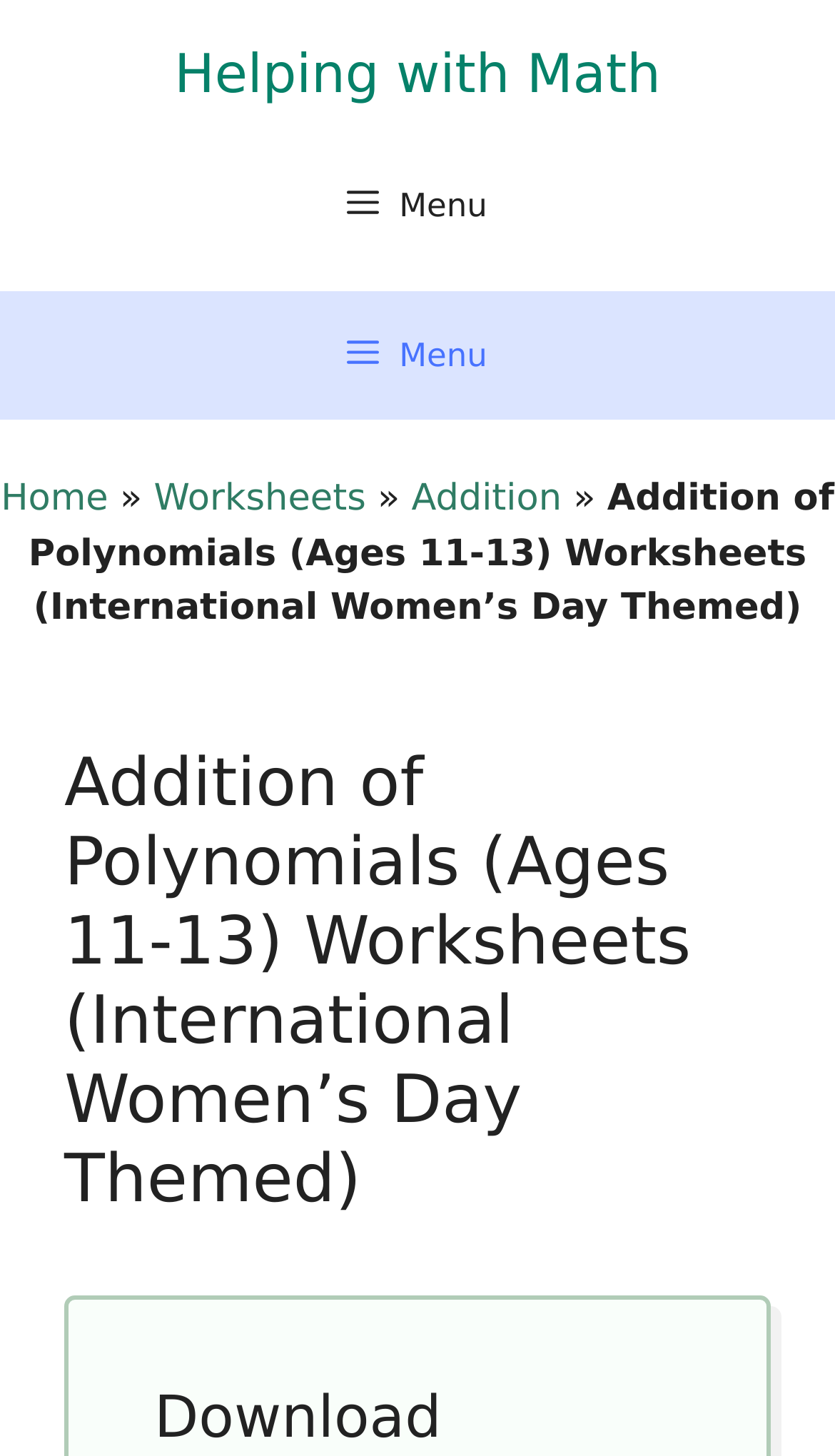How many navigation links are there?
Using the visual information, answer the question in a single word or phrase.

4